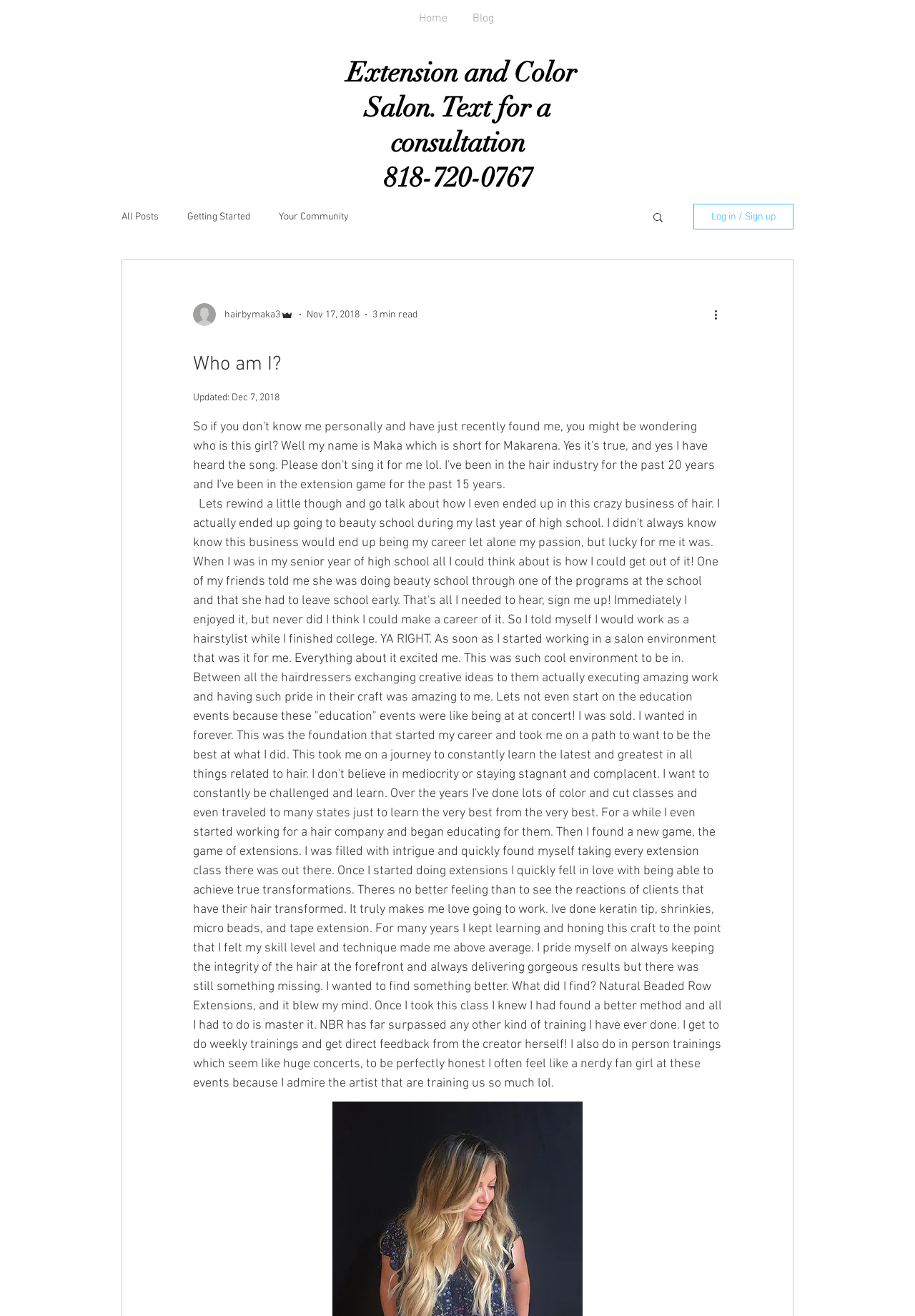Please reply to the following question with a single word or a short phrase:
What type of business is the author in?

Hair